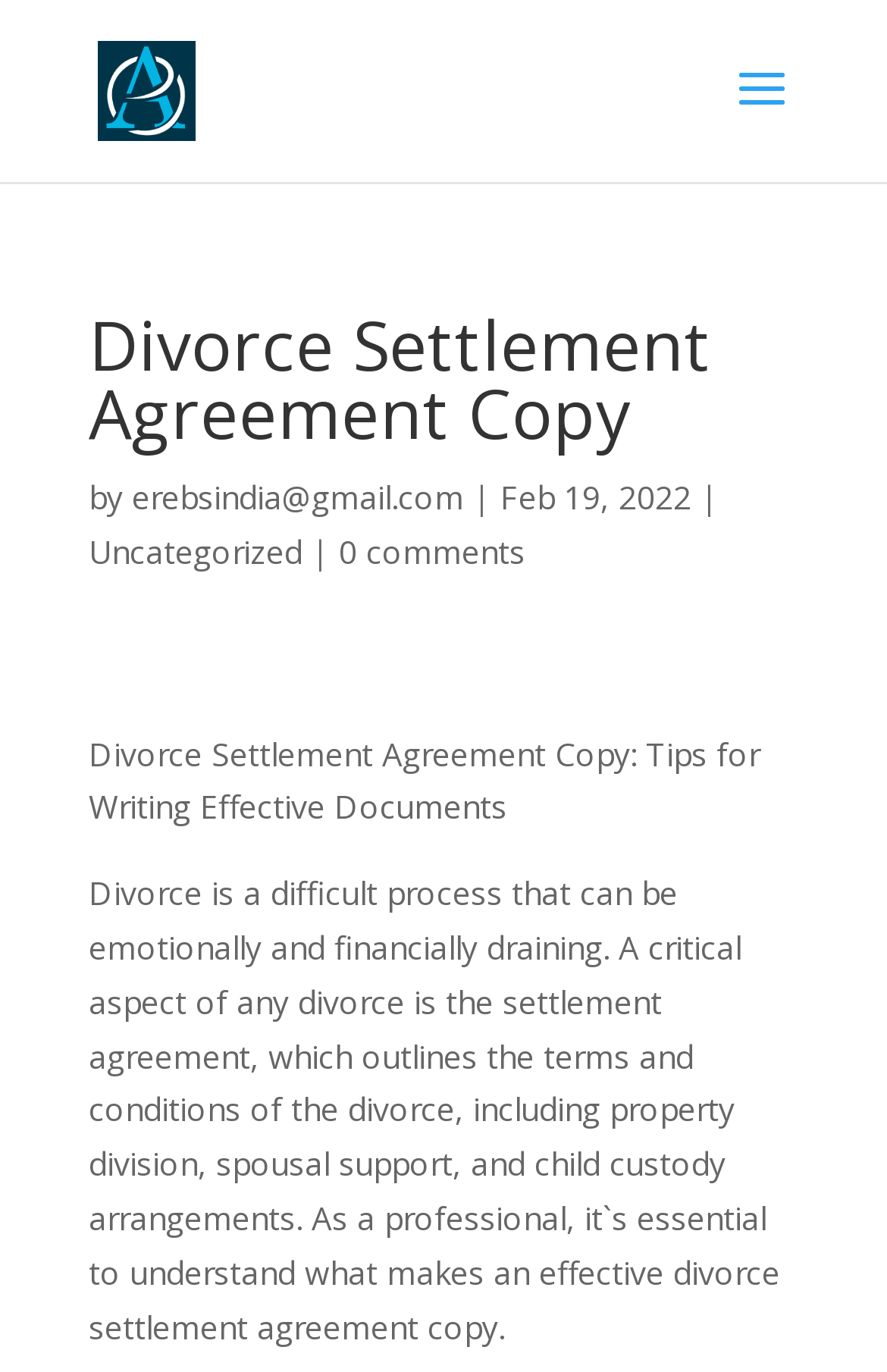What is the main topic of the article?
Refer to the image and answer the question using a single word or phrase.

Divorce Settlement Agreement Copy